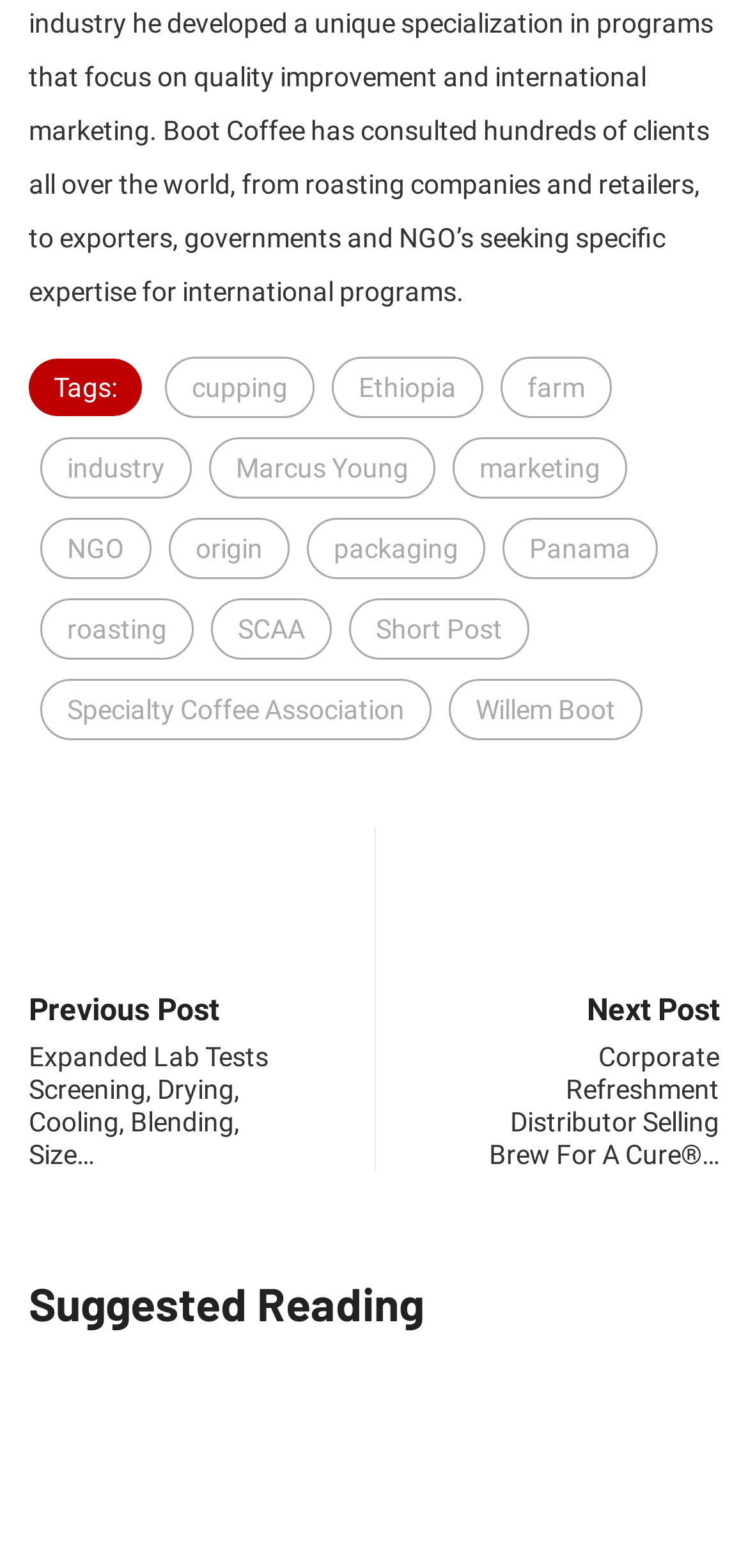Please identify the bounding box coordinates of the clickable element to fulfill the following instruction: "click on the link about cupping". The coordinates should be four float numbers between 0 and 1, i.e., [left, top, right, bottom].

[0.221, 0.228, 0.421, 0.267]